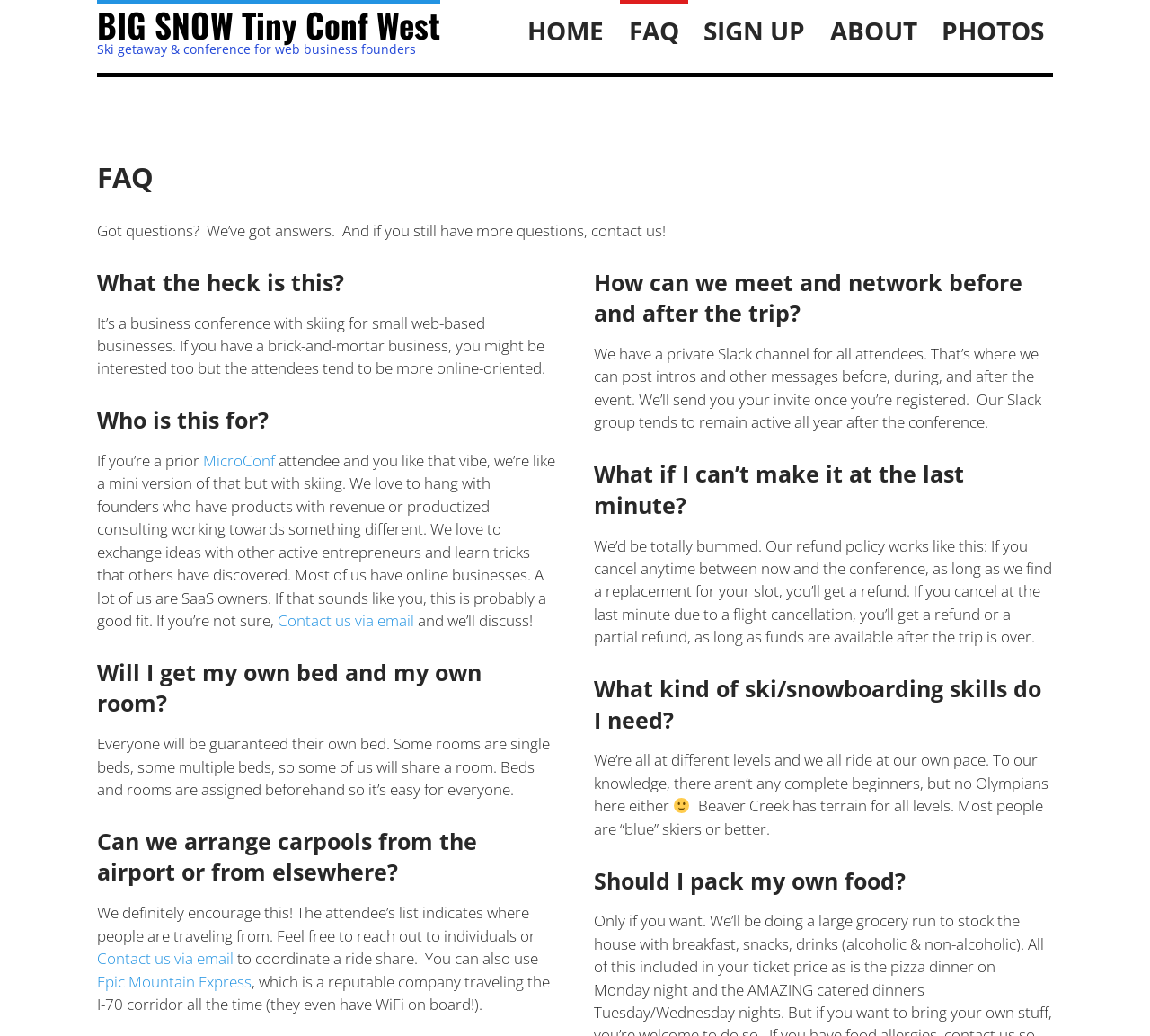Please identify the bounding box coordinates of the clickable region that I should interact with to perform the following instruction: "Click on the ABOUT link". The coordinates should be expressed as four float numbers between 0 and 1, i.e., [left, top, right, bottom].

[0.714, 0.0, 0.805, 0.056]